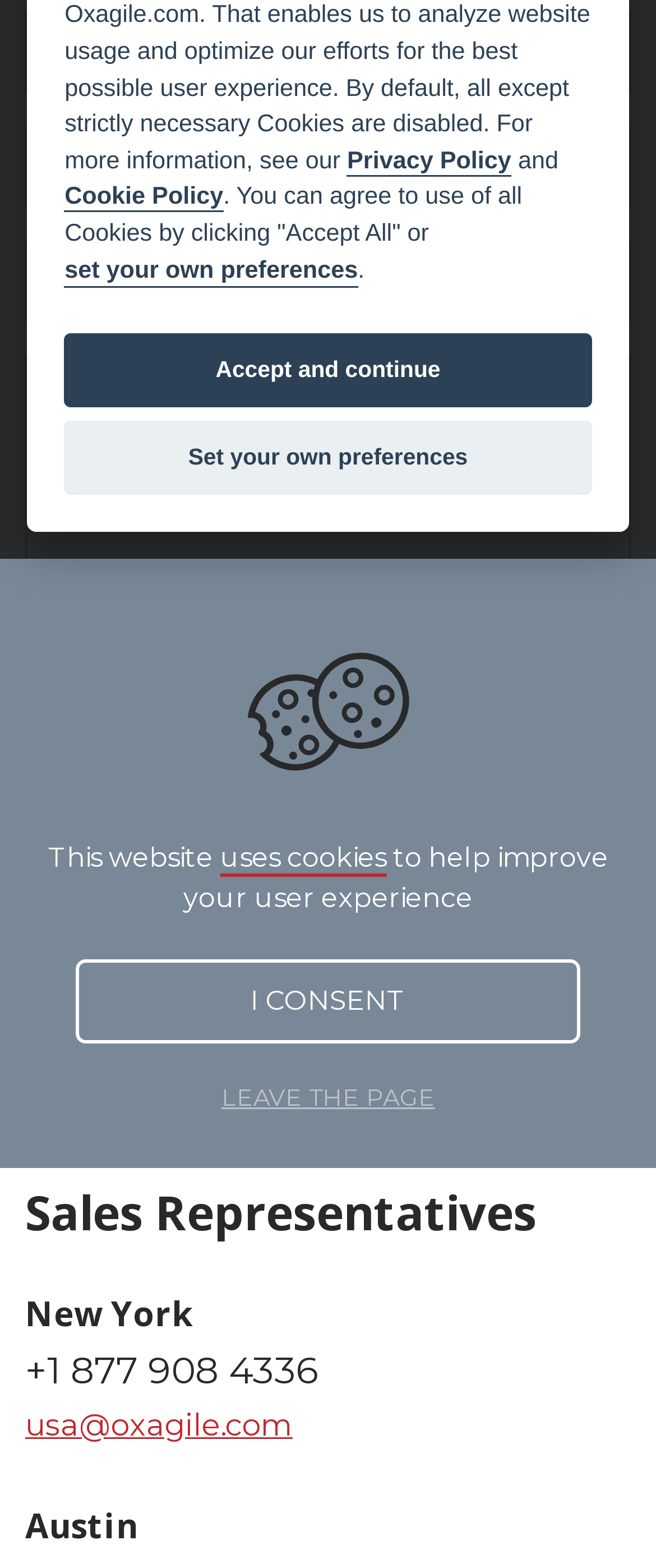Locate the bounding box of the UI element described by: "Accept and continue" in the given webpage screenshot.

[0.098, 0.213, 0.902, 0.259]